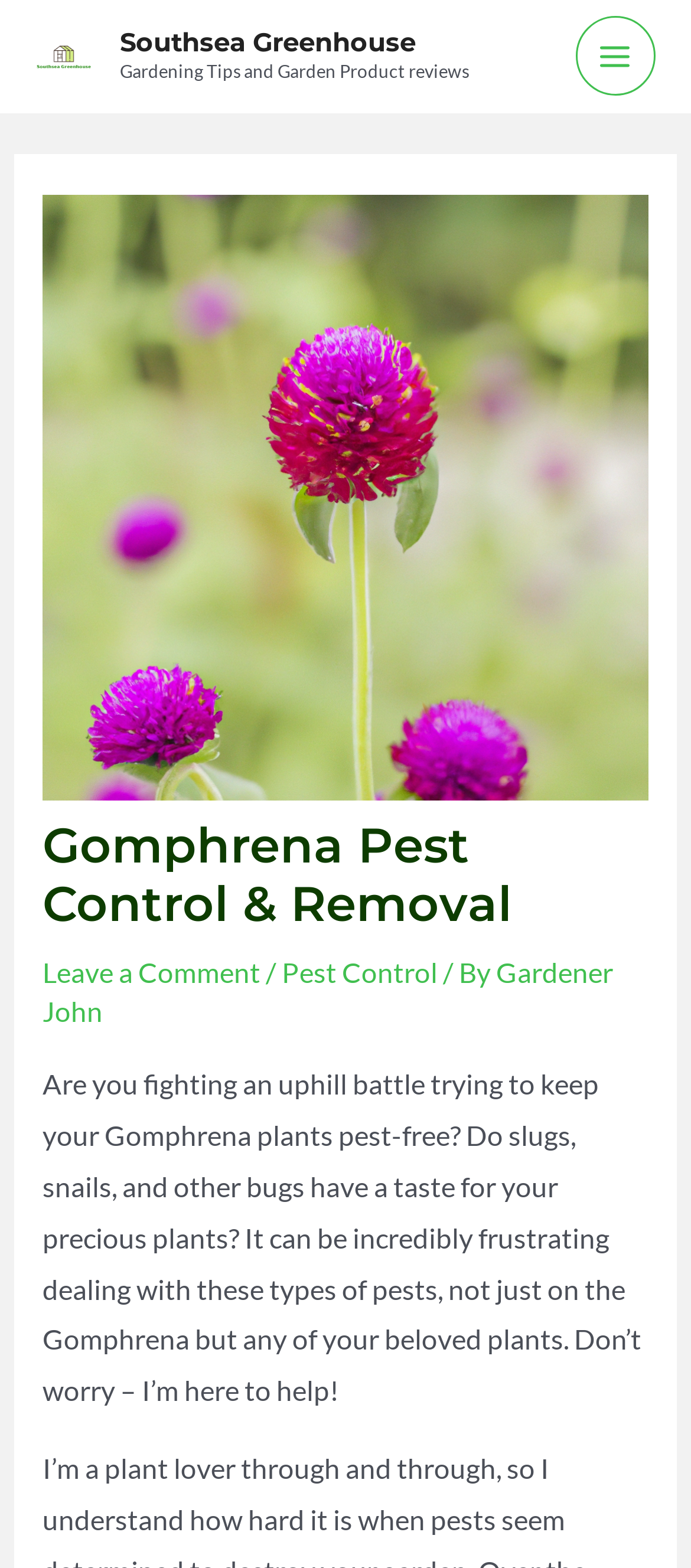Calculate the bounding box coordinates of the UI element given the description: "alt="Southsea Greenhouse"".

[0.051, 0.024, 0.133, 0.045]